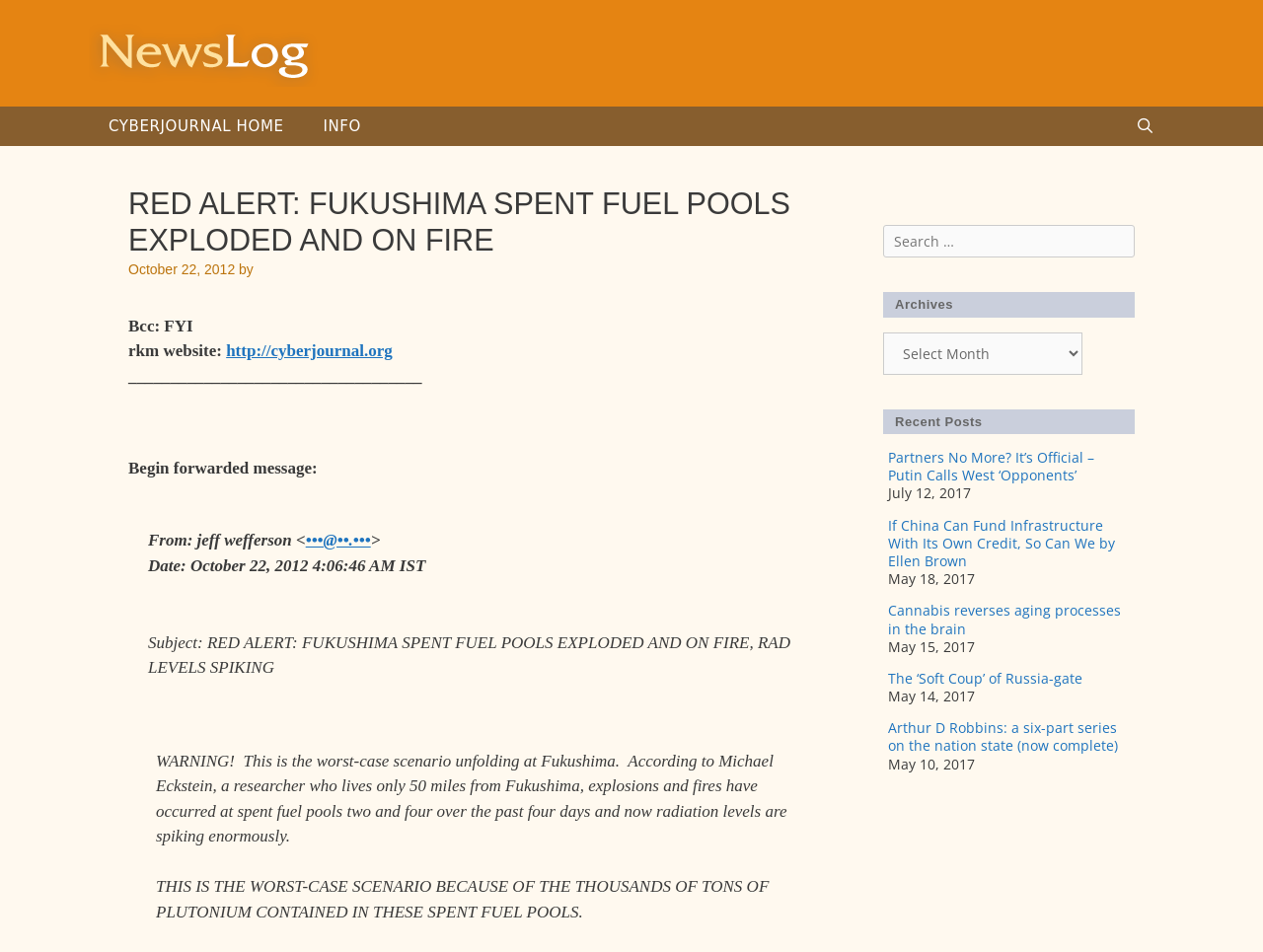Please determine the bounding box coordinates of the section I need to click to accomplish this instruction: "Select an archive".

[0.699, 0.349, 0.857, 0.393]